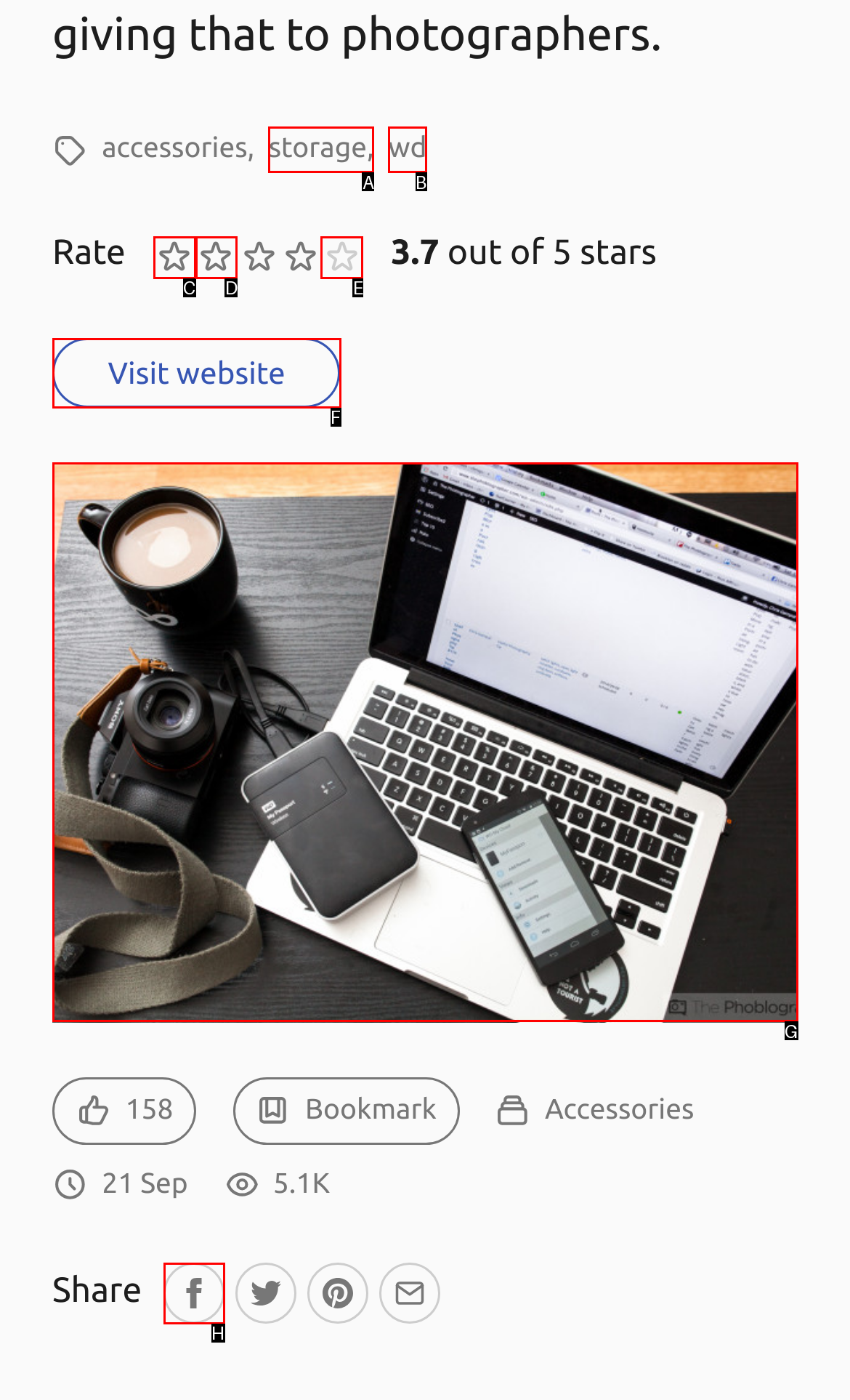Choose the UI element that best aligns with the description: parent_node: Western Digital Wireless 1TB
Respond with the letter of the chosen option directly.

G